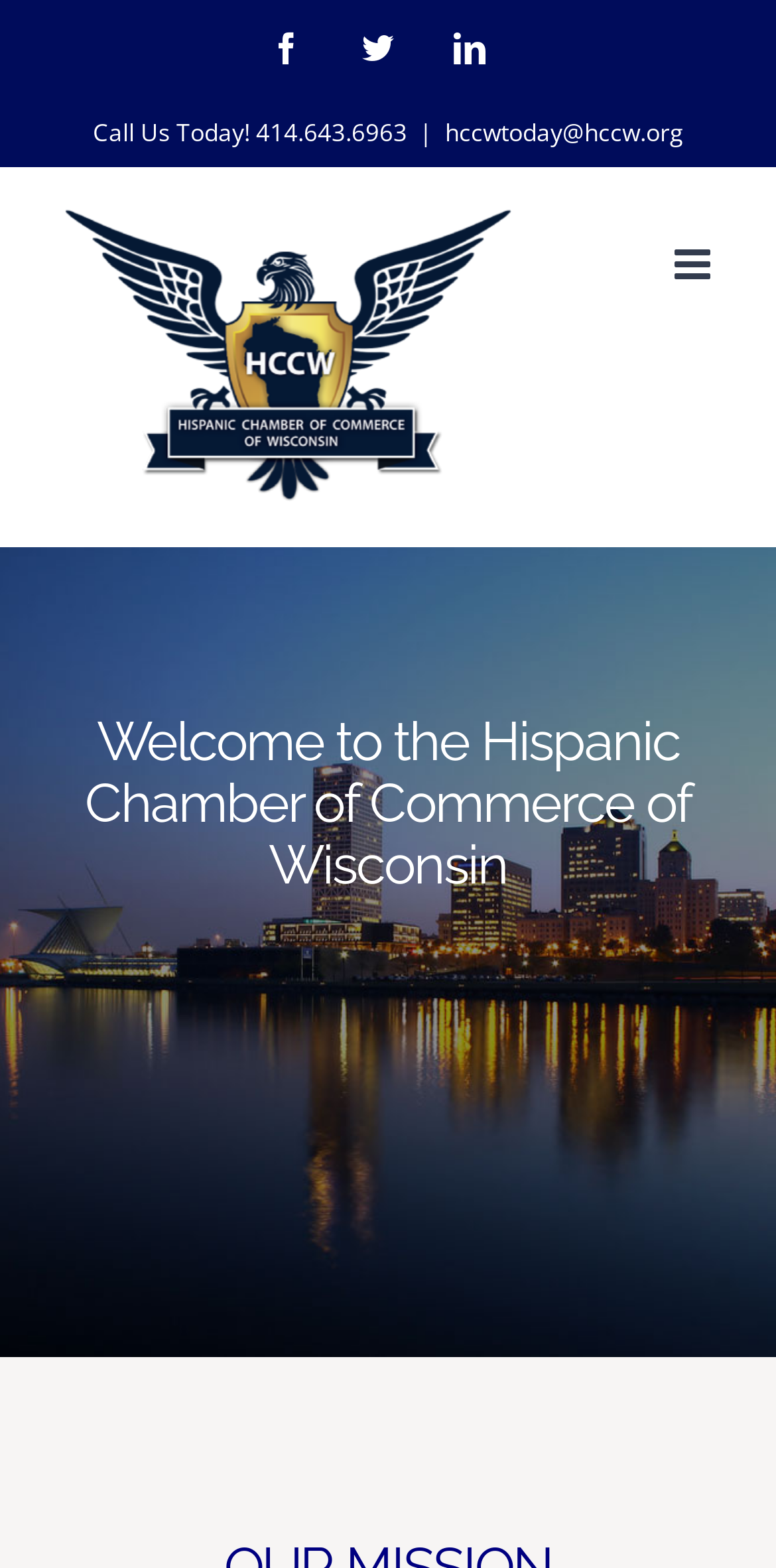What is the email address to contact?
Using the information from the image, answer the question thoroughly.

I found the email address by looking at the link element with the content 'hccwtoday@hccw.org' which is located at the top of the webpage.